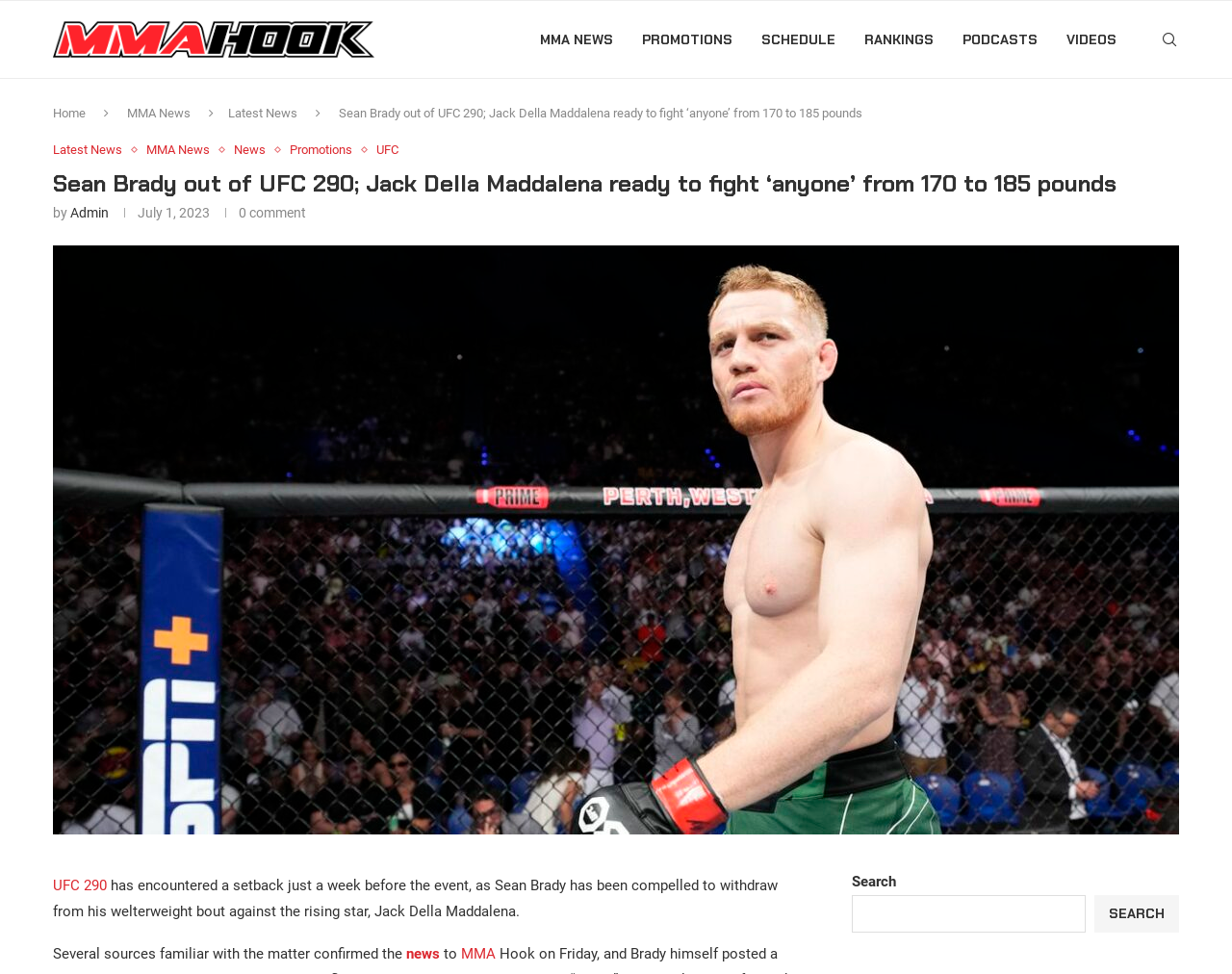Generate a comprehensive description of the webpage content.

The webpage is about MMA news, specifically focusing on Sean Brady's withdrawal from UFC 290 and Jack Della Maddalena's readiness to fight anyone from 170 to 185 pounds. 

At the top, there is a layout table with several links, including "MMA Hook", "MMA NEWS", "PROMOTIONS", "SCHEDULE", "RANKINGS", "PODCASTS", "VIDEOS", and "Search". These links are positioned horizontally, with "MMA Hook" on the left and "Search" on the right.

Below the layout table, there are more links, including "Home", "MMA News", "Latest News", and others. These links are positioned vertically, with "Home" at the top and the others below it.

The main content of the webpage is a news article with the title "Sean Brady out of UFC 290; Jack Della Maddalena ready to fight ‘anyone’ from 170 to 185 pounds". The article is divided into several sections, with the title at the top, followed by the author's name "Admin" and the publication date "July 1, 2023". 

There is an image related to UFC 290, which takes up most of the page's width. Below the image, there is a paragraph of text describing the situation, followed by another paragraph with a link to "news" and "MMA". 

At the bottom right of the page, there is a search box with a button labeled "SEARCH".